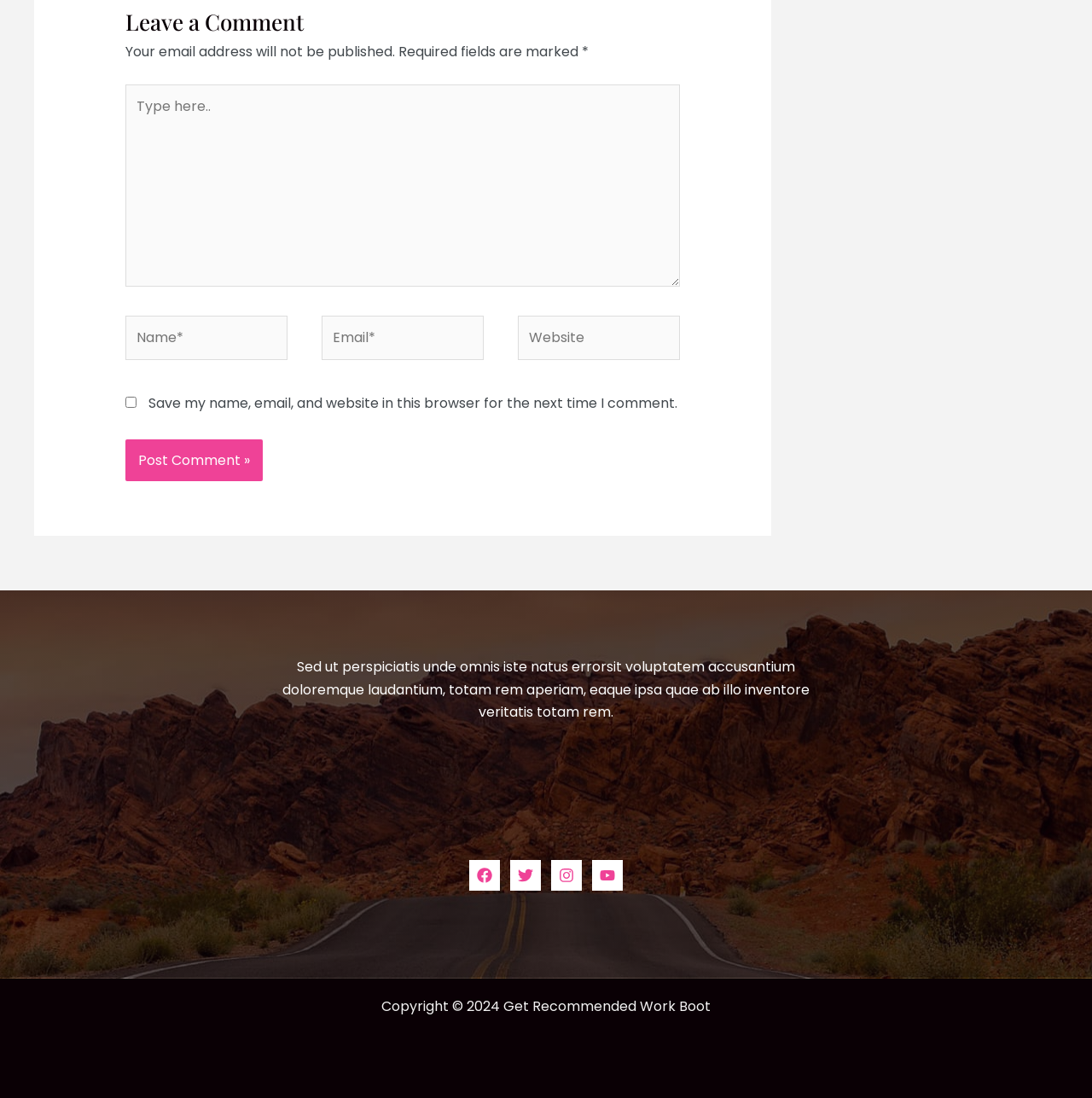Given the description "parent_node: Email* name="email" placeholder="Email*"", determine the bounding box of the corresponding UI element.

[0.294, 0.287, 0.443, 0.328]